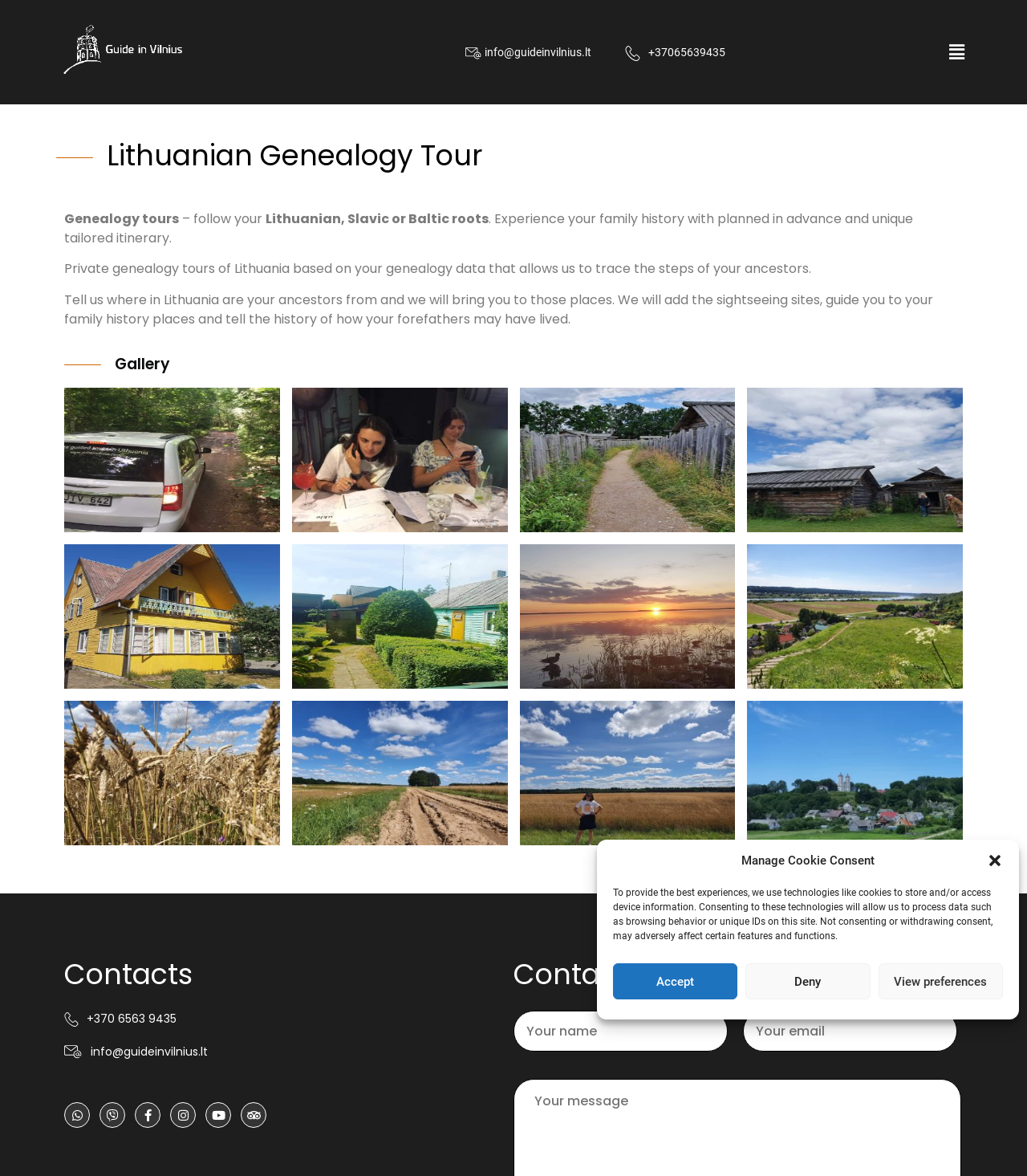Identify the bounding box coordinates of the specific part of the webpage to click to complete this instruction: "Read University of Vermont".

None